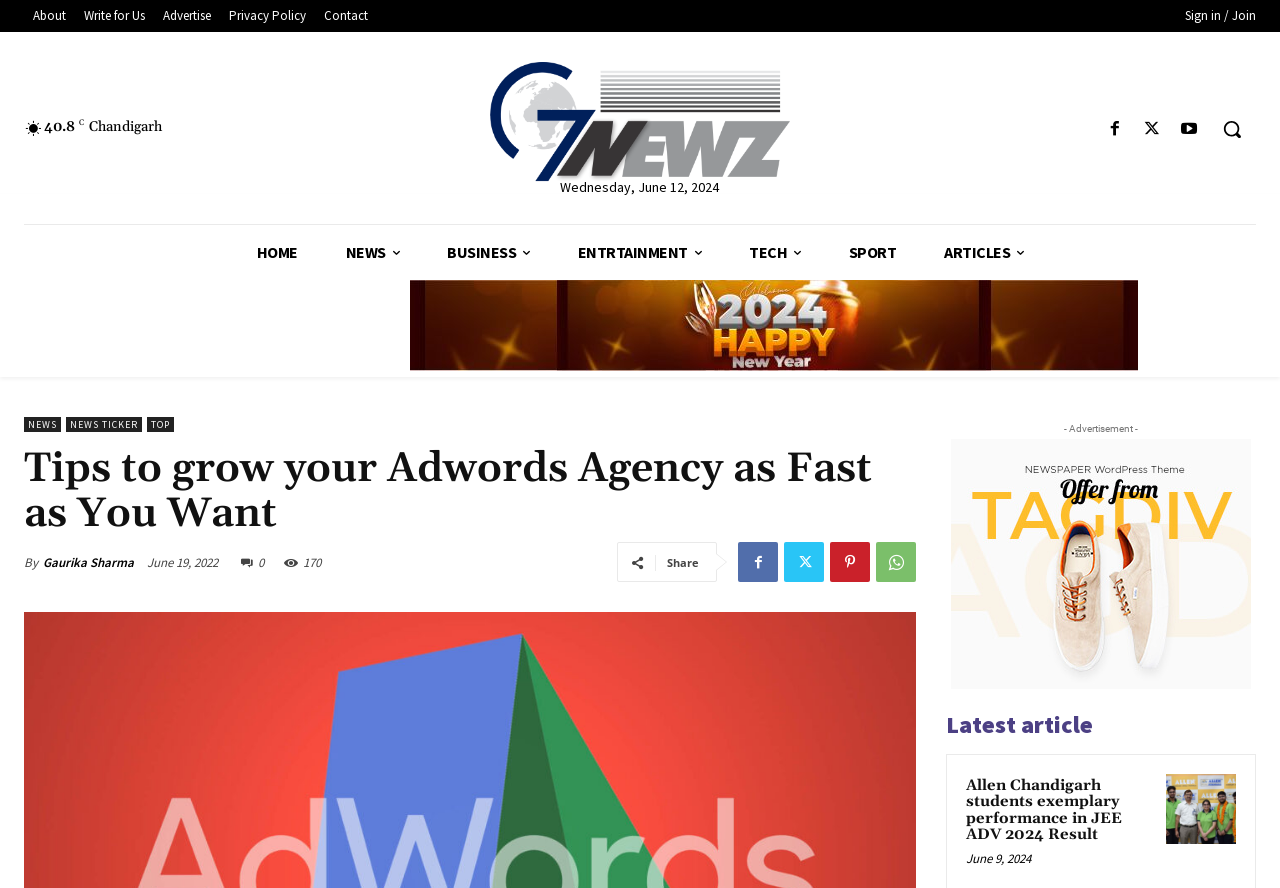Can you specify the bounding box coordinates of the area that needs to be clicked to fulfill the following instruction: "Search for something"?

[0.944, 0.118, 0.981, 0.172]